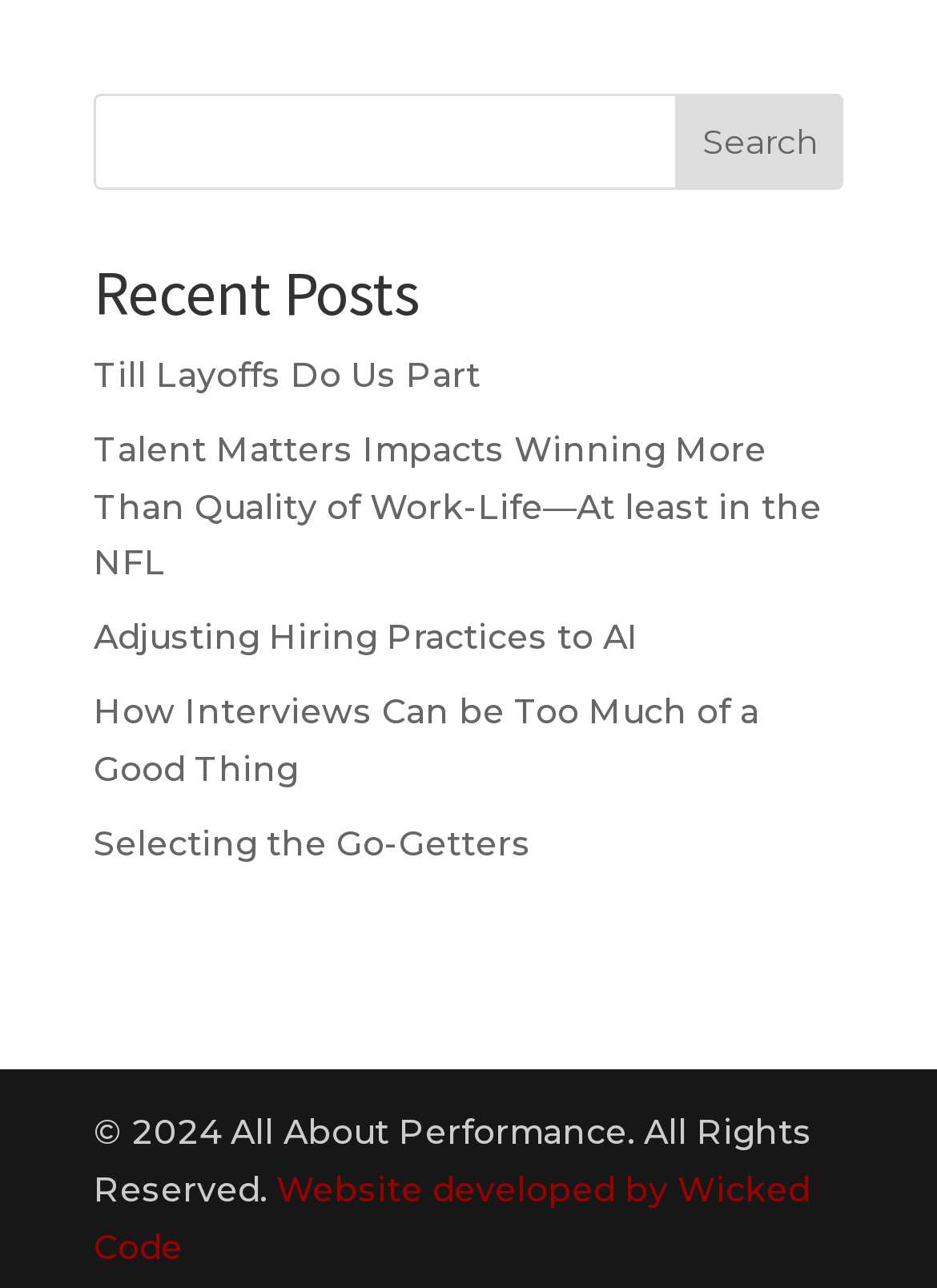Who developed the website?
Please give a detailed and elaborate explanation in response to the question.

The link at the bottom of the page with the text 'Website developed by Wicked Code' indicates that Wicked Code is the developer of the website.